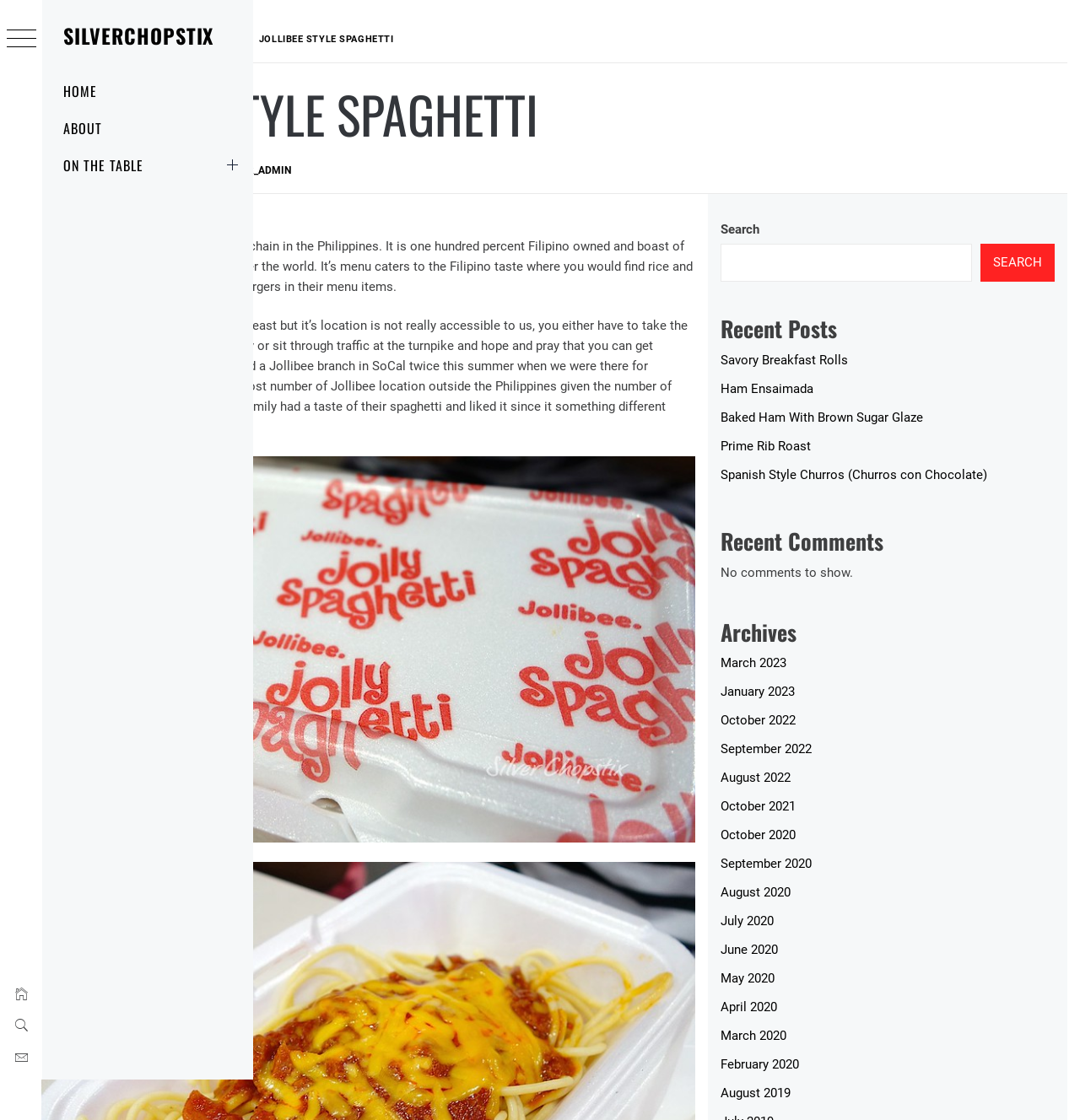How many archives are listed?
Provide a detailed answer to the question using information from the image.

The answer can be found by counting the number of links listed under the 'Archives' heading. There are twelve links listed, which are 'March 2023', 'January 2023', 'October 2022', 'September 2022', 'August 2022', 'October 2021', 'October 2020', 'September 2020', 'August 2020', 'July 2020', 'June 2020', and 'May 2020'.